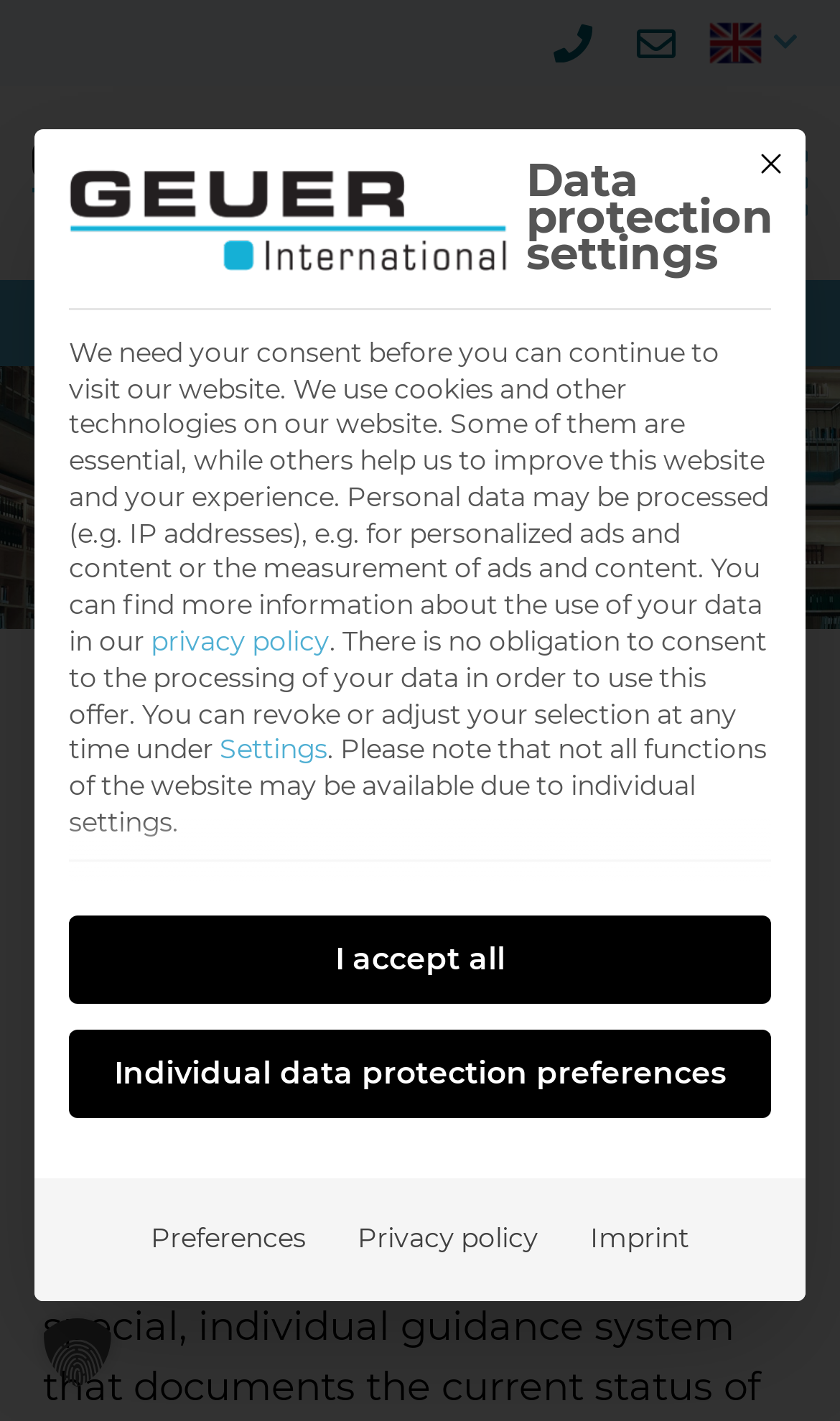Identify and provide the bounding box for the element described by: "Individual data protection preferences".

[0.082, 0.725, 0.918, 0.787]